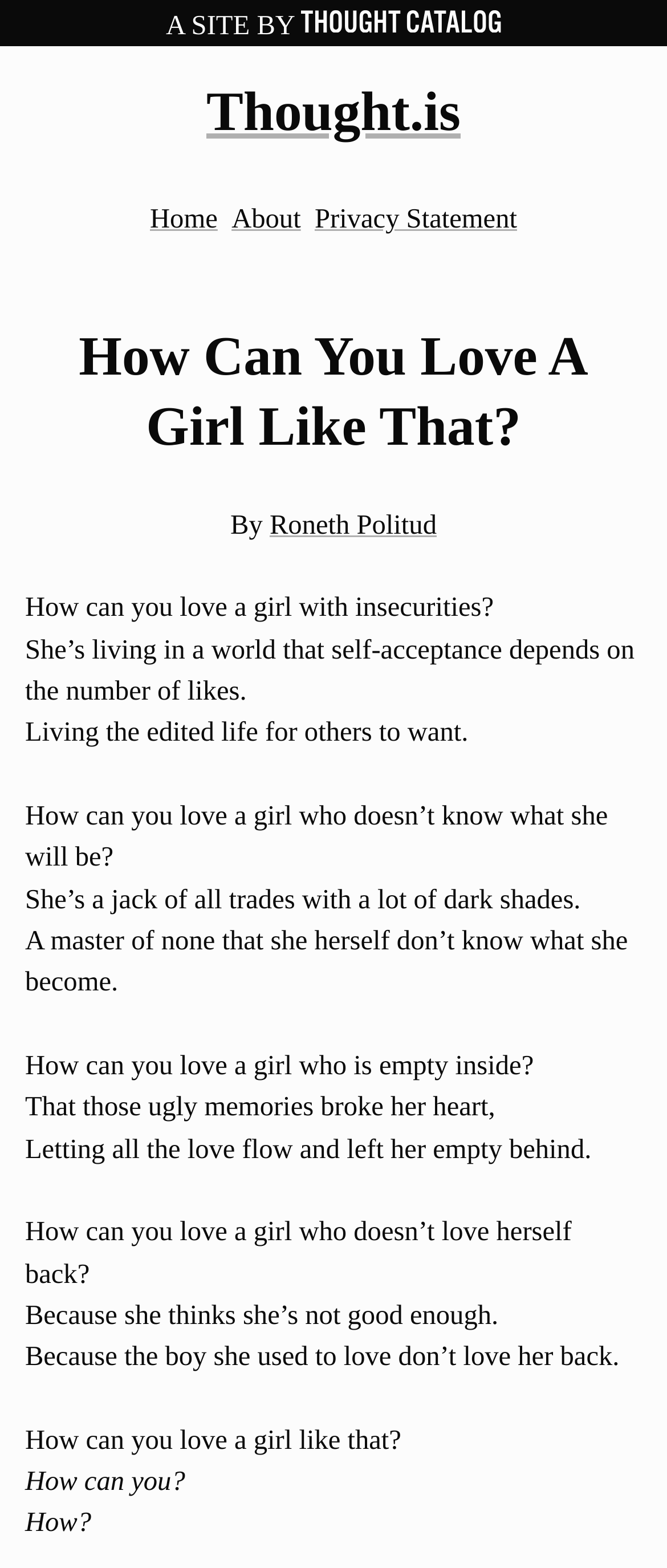Respond to the question below with a single word or phrase:
What is the girl's relationship status?

She was loved by a boy who doesn't love her back